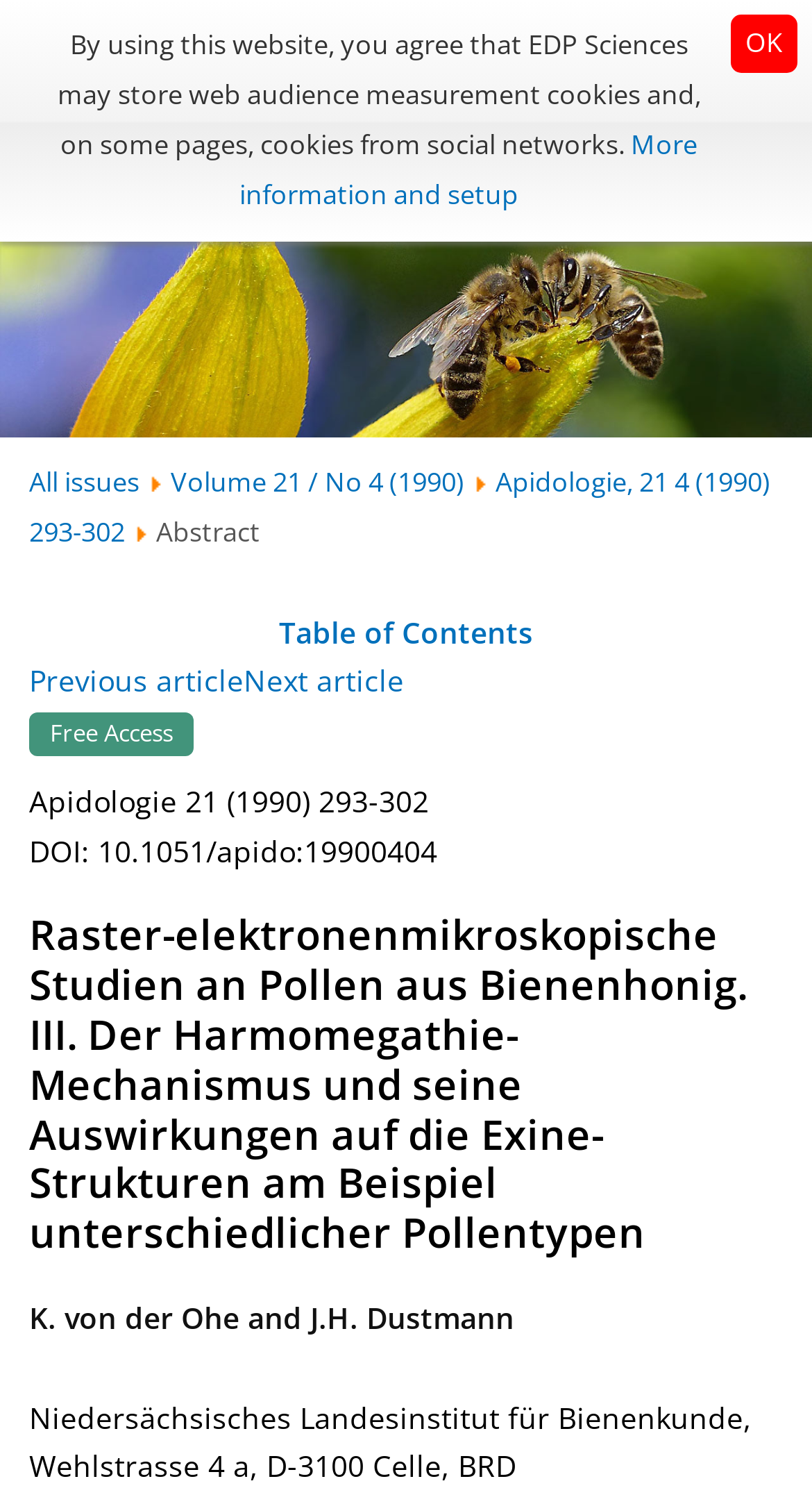Please predict the bounding box coordinates (top-left x, top-left y, bottom-right x, bottom-right y) for the UI element in the screenshot that fits the description: More information and setup

[0.295, 0.084, 0.859, 0.143]